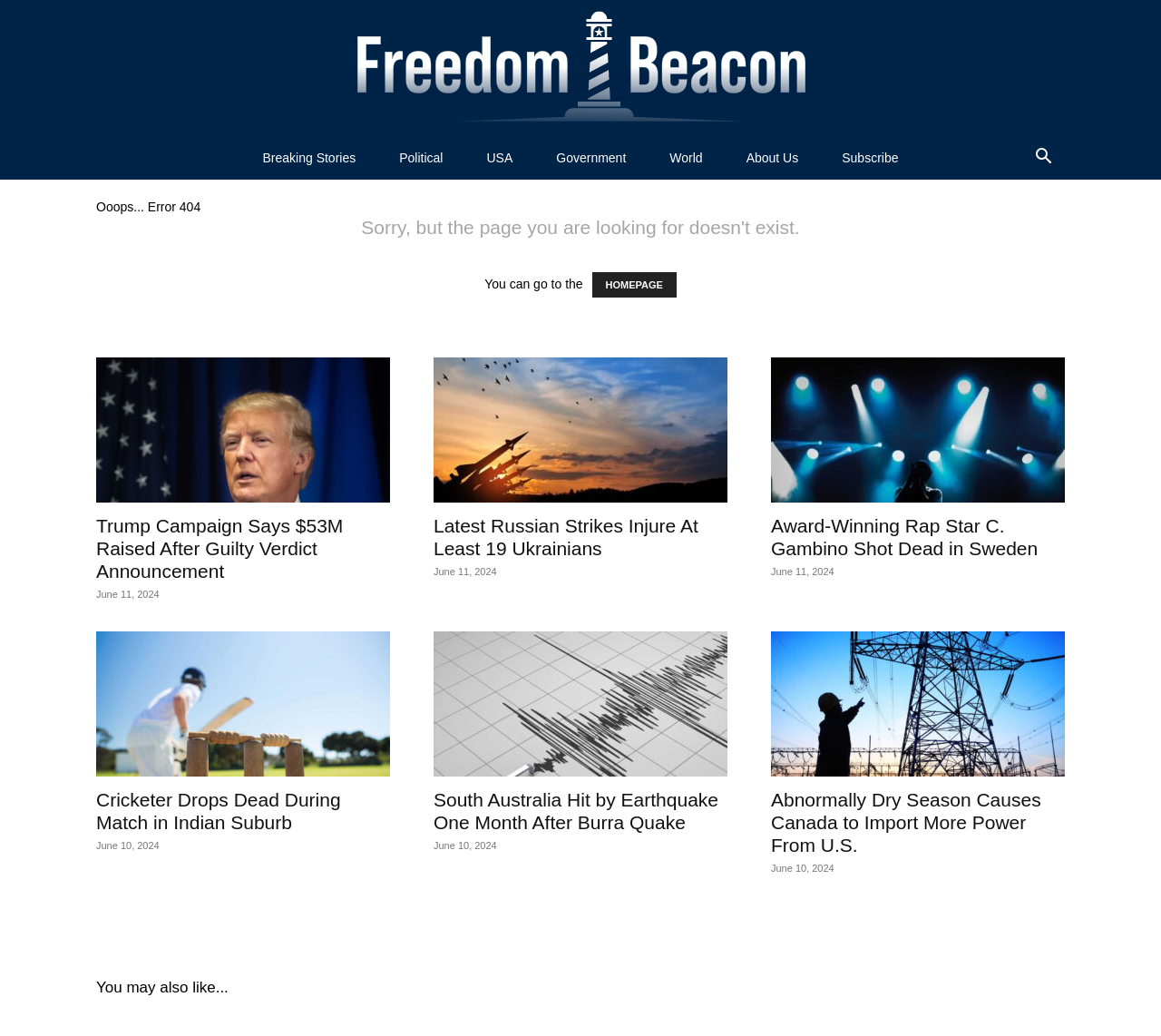Determine the bounding box coordinates for the clickable element to execute this instruction: "search for something". Provide the coordinates as four float numbers between 0 and 1, i.e., [left, top, right, bottom].

[0.88, 0.146, 0.917, 0.16]